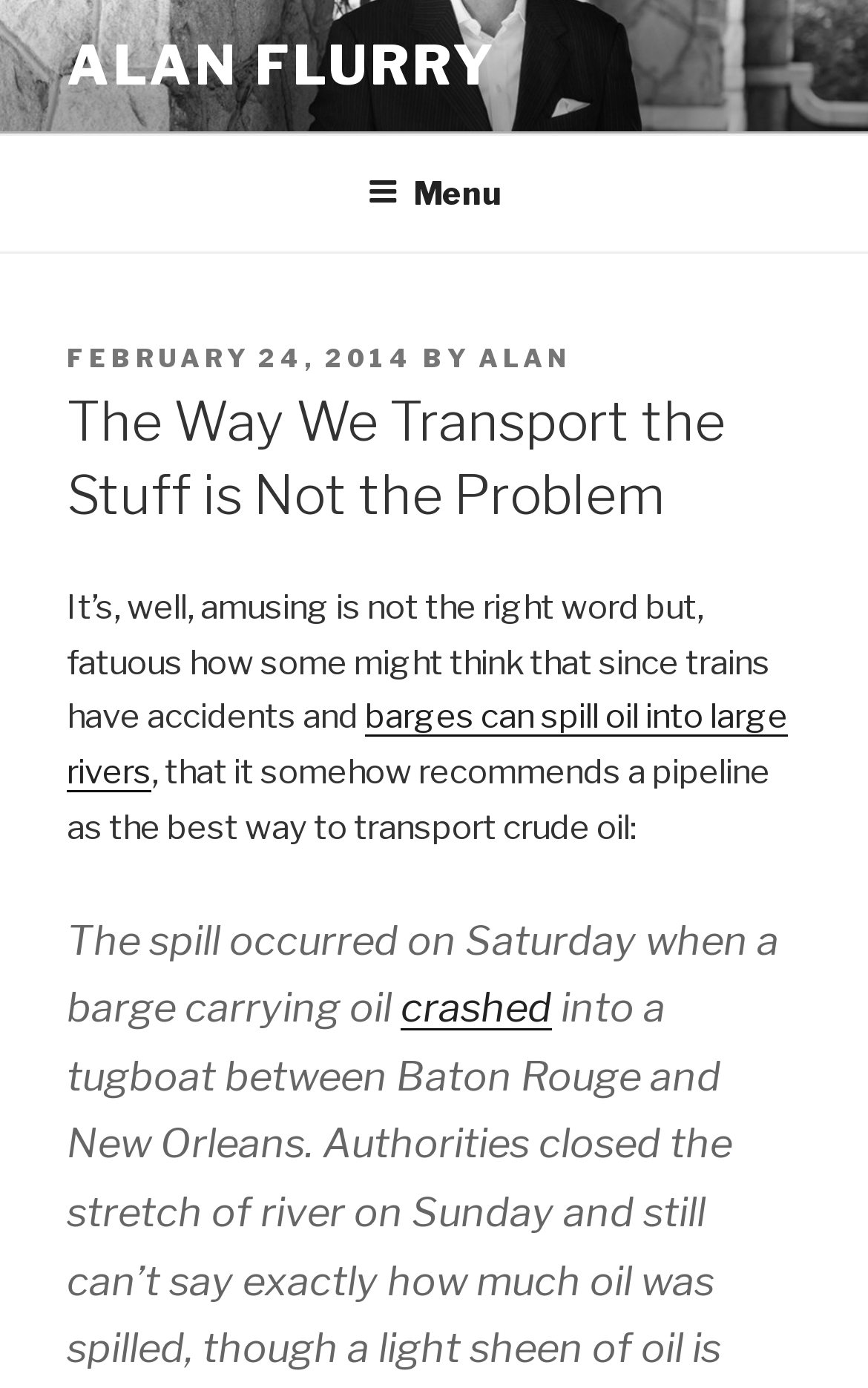What happened on Saturday?
Offer a detailed and full explanation in response to the question.

The text mentions that 'The spill occurred on Saturday when a barge carrying oil crashed', indicating that a barge carrying oil crashed on Saturday.